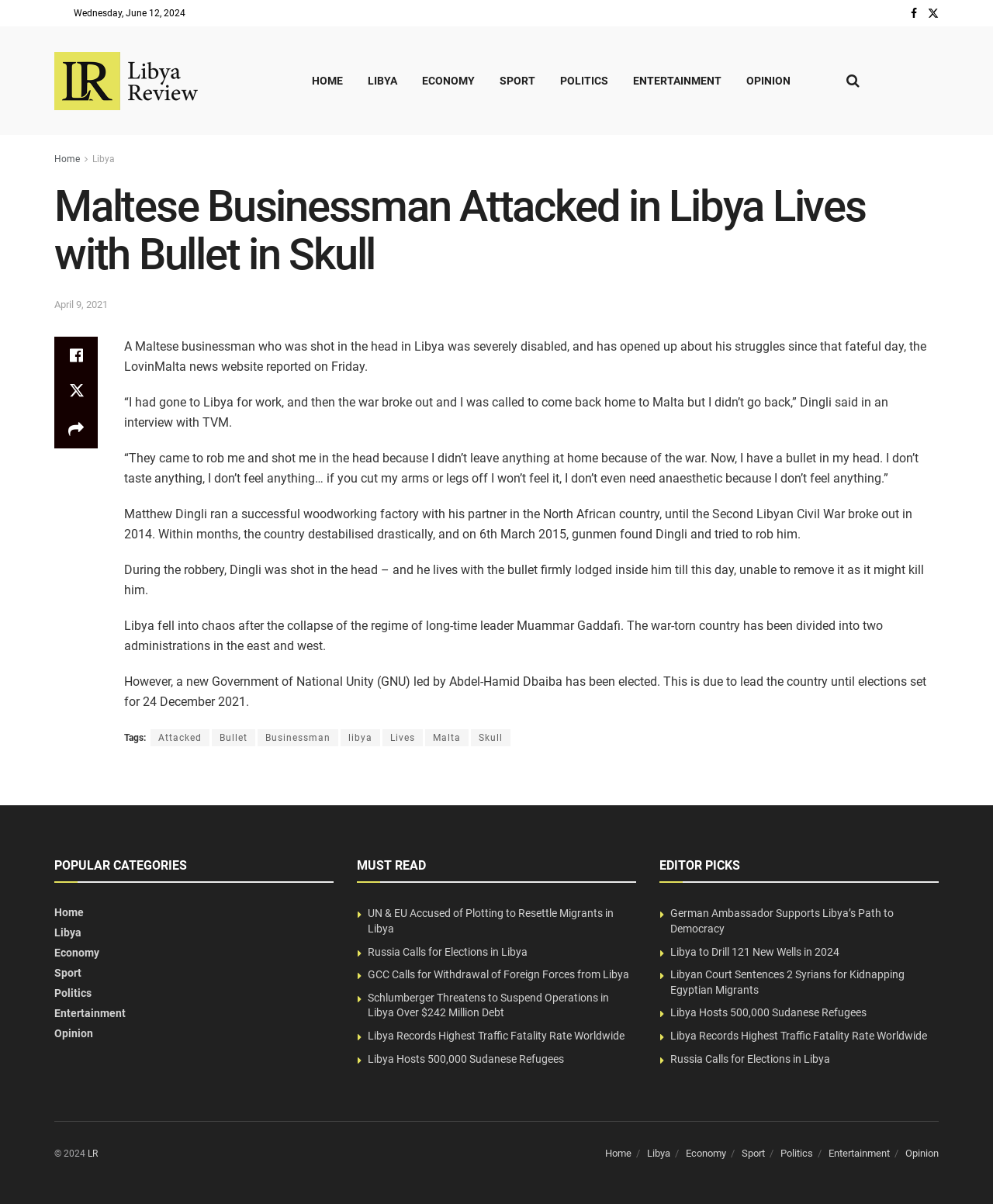How many new wells will Libya drill in 2024? Please answer the question using a single word or phrase based on the image.

121